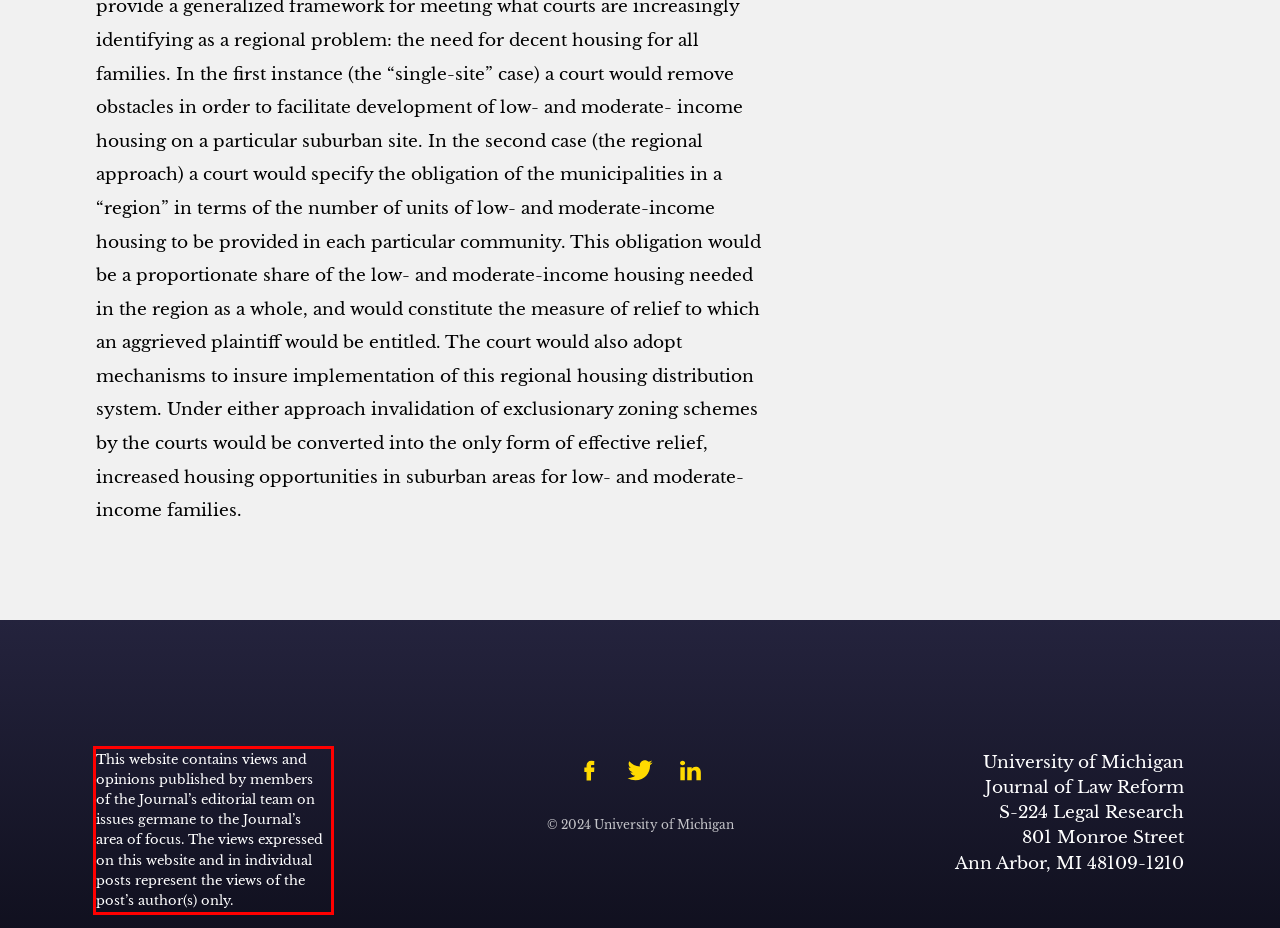Given a screenshot of a webpage with a red bounding box, extract the text content from the UI element inside the red bounding box.

This website contains views and opinions published by members of the Journal’s editorial team on issues germane to the Journal’s area of focus. The views expressed on this website and in individual posts represent the views of the post’s author(s) only.